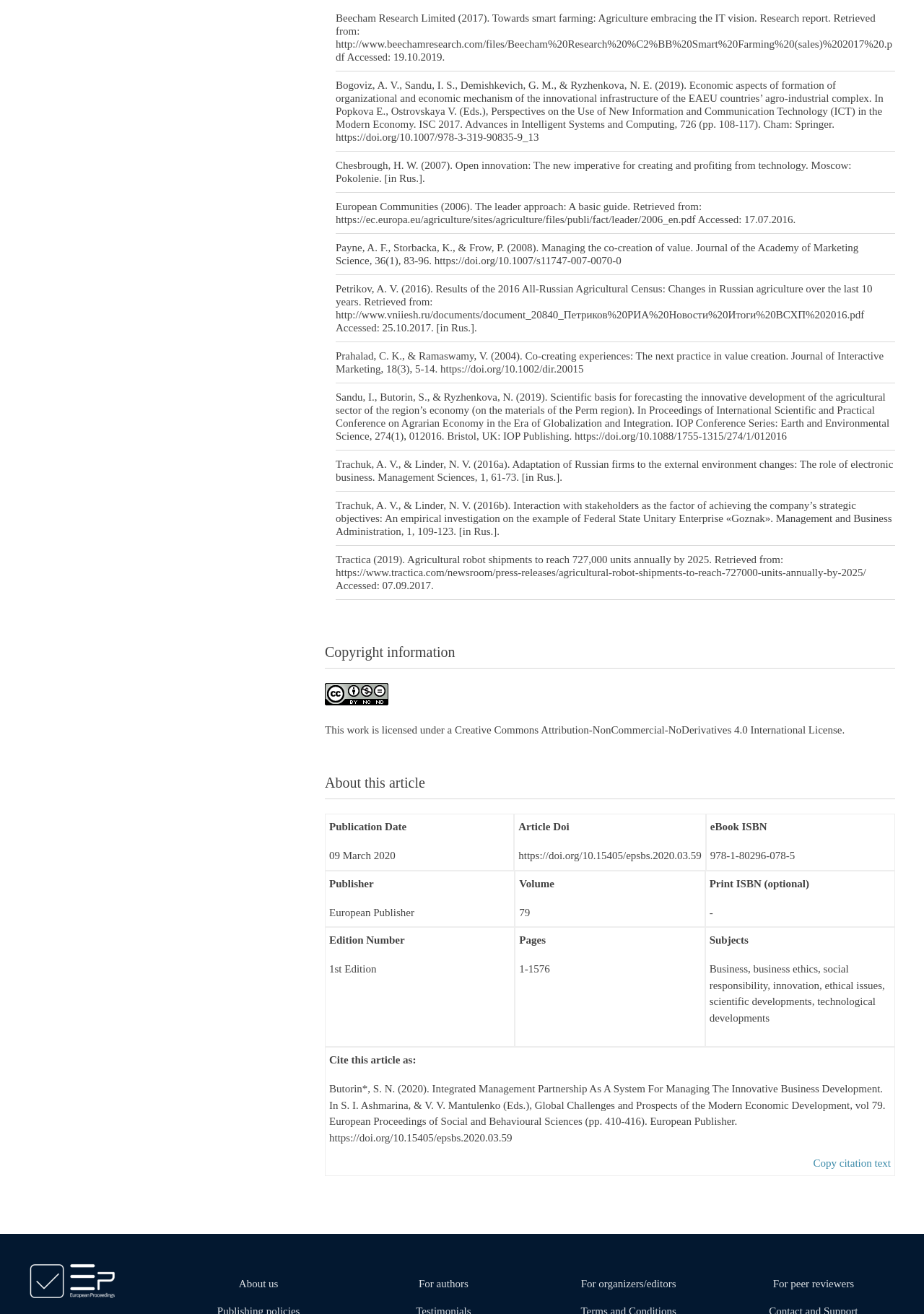Find the bounding box coordinates of the clickable region needed to perform the following instruction: "Visit European Publisher website". The coordinates should be provided as four float numbers between 0 and 1, i.e., [left, top, right, bottom].

[0.356, 0.69, 0.448, 0.699]